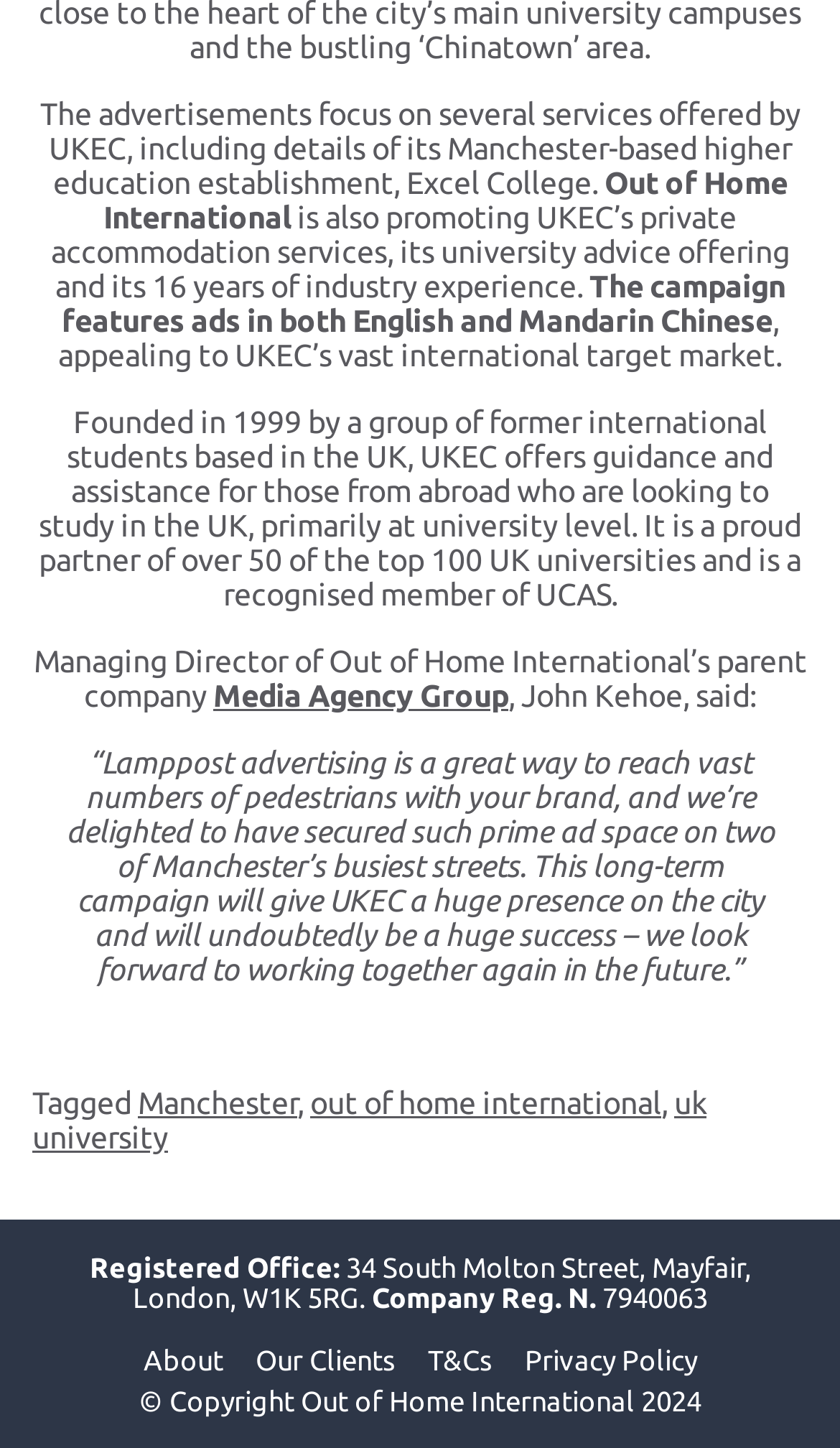Bounding box coordinates must be specified in the format (top-left x, top-left y, bottom-right x, bottom-right y). All values should be floating point numbers between 0 and 1. What are the bounding box coordinates of the UI element described as: out of home international

[0.369, 0.75, 0.787, 0.774]